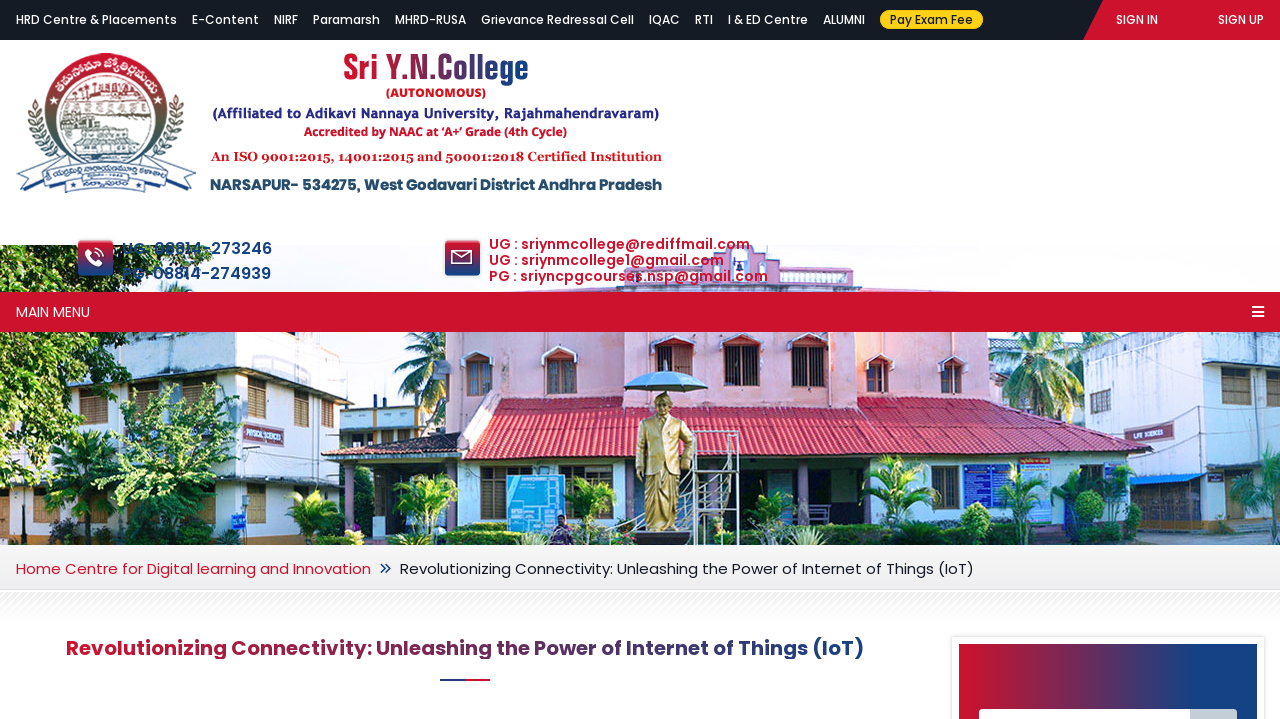What is the bounding box coordinate of the 'SIGN IN' link?
Refer to the image and provide a concise answer in one word or phrase.

[0.872, 0.015, 0.905, 0.039]